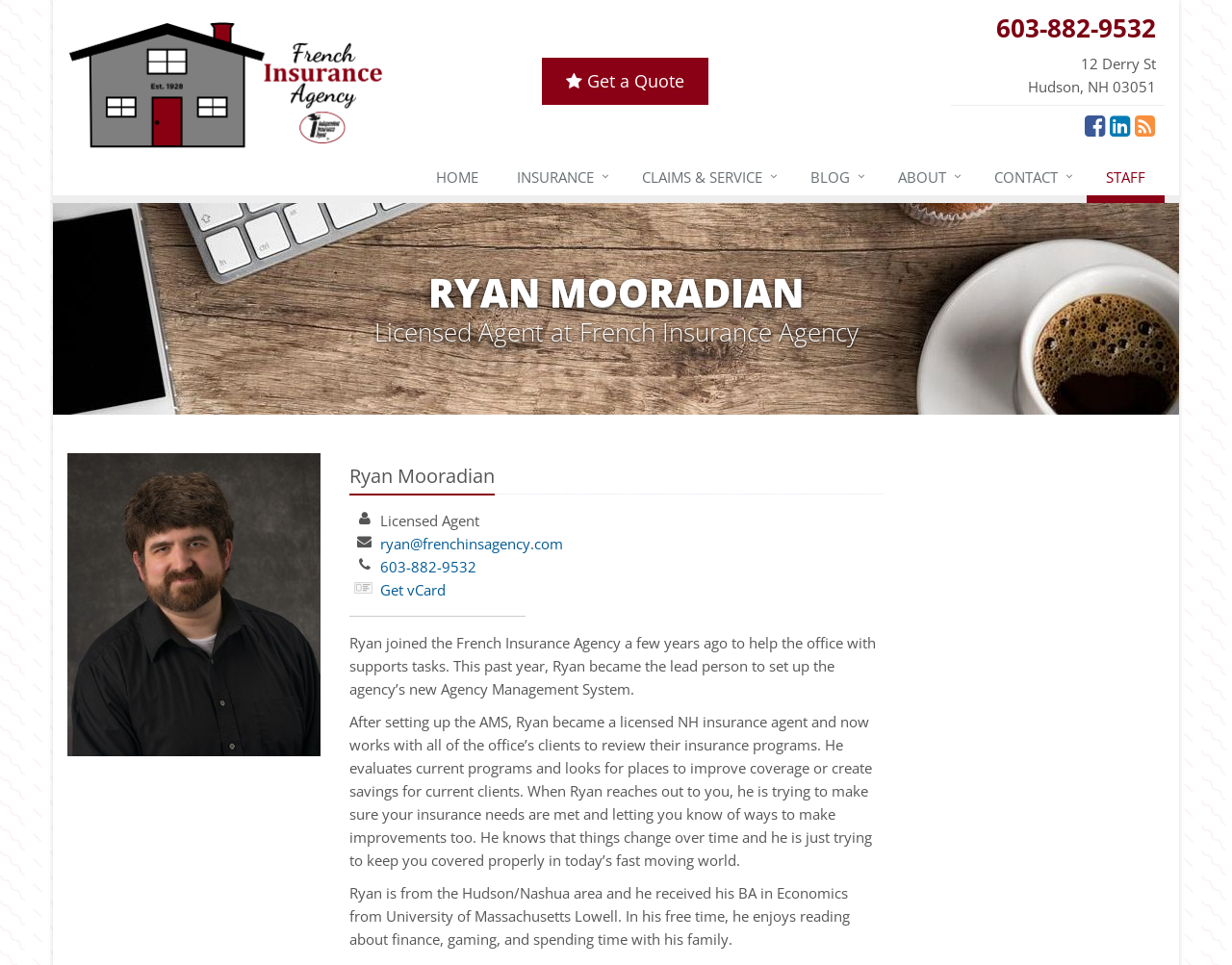Respond with a single word or phrase:
What is Ryan Mooradian's email address?

ryan@frenchinsagency.com